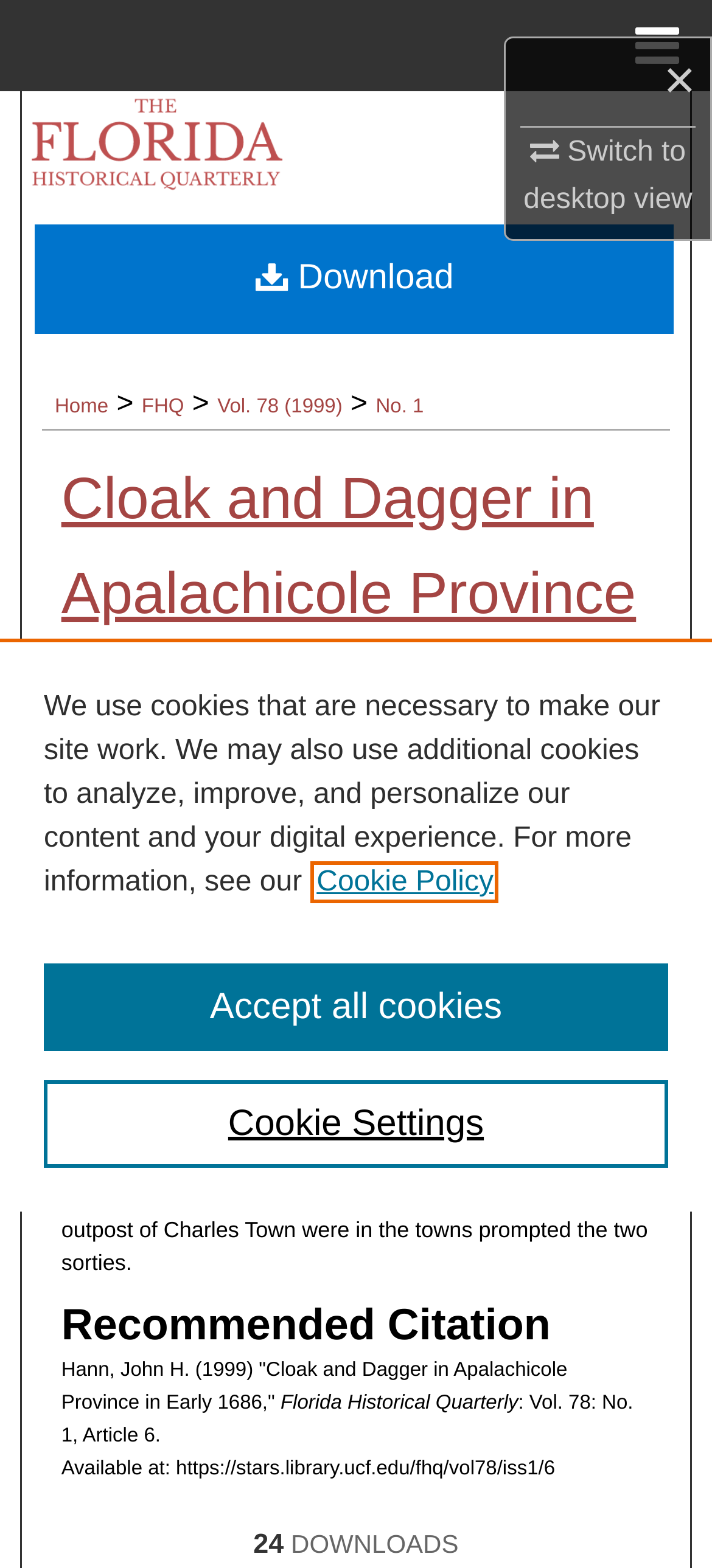What is the volume and issue number of the Florida Historical Quarterly?
Answer briefly with a single word or phrase based on the image.

Vol. 78: No. 1